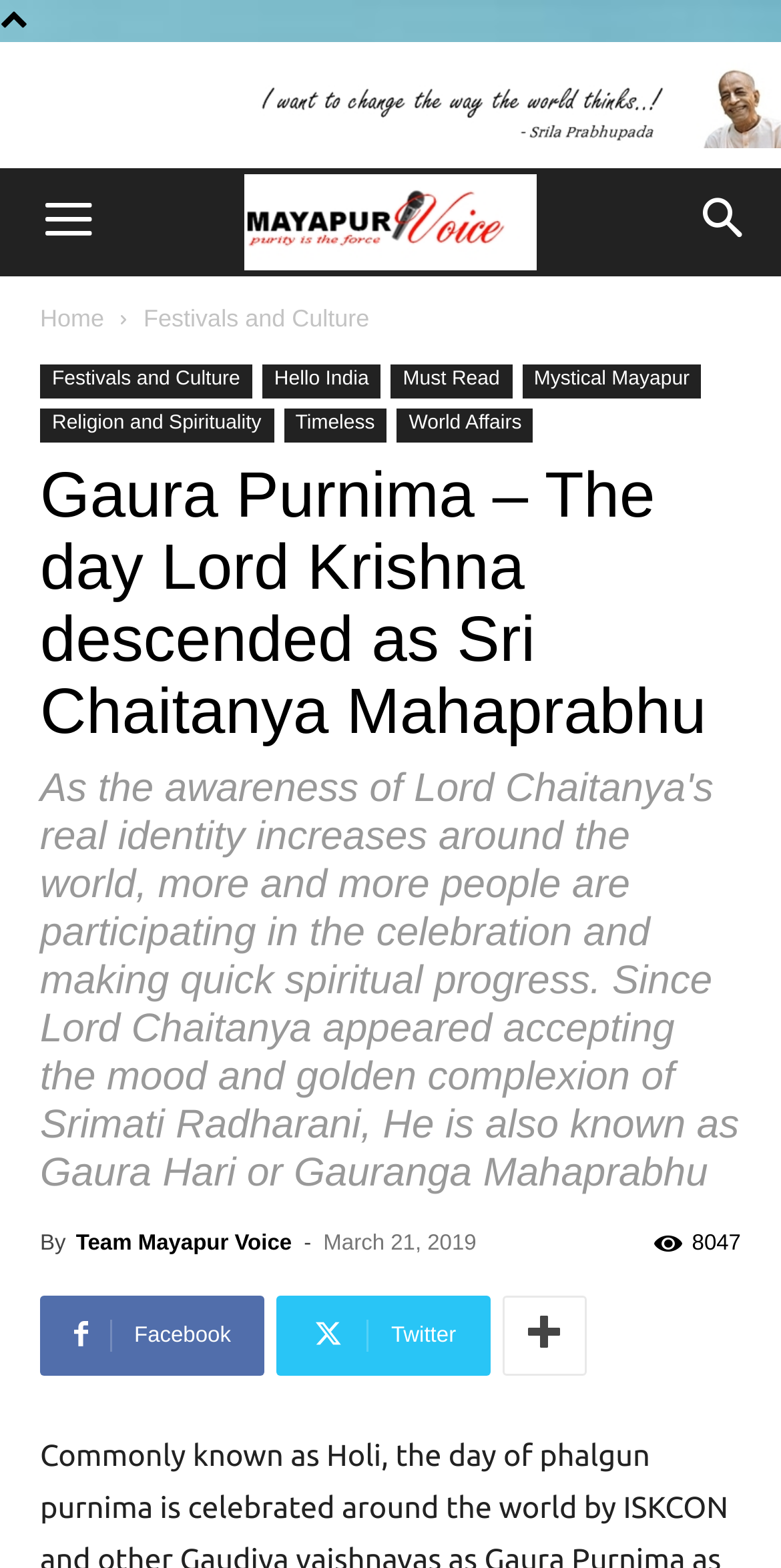How many social media links are present?
Using the details shown in the screenshot, provide a comprehensive answer to the question.

I determined the number of social media links by looking at the link elements with Facebook, Twitter, and another unknown icon at coordinates [0.051, 0.827, 0.339, 0.878], [0.355, 0.827, 0.627, 0.878], and [0.643, 0.827, 0.751, 0.878] respectively.